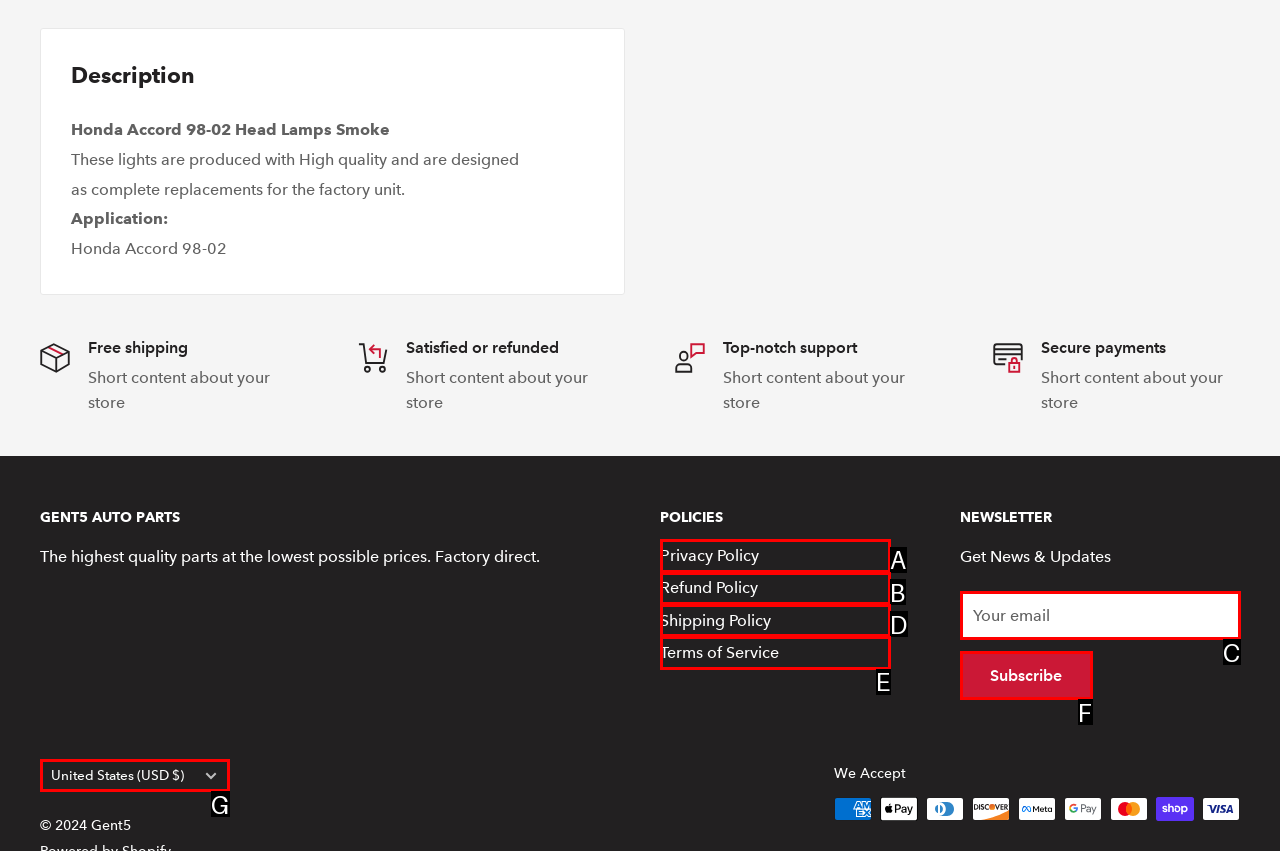Select the option that aligns with the description: Extreme Food Challenges
Respond with the letter of the correct choice from the given options.

None